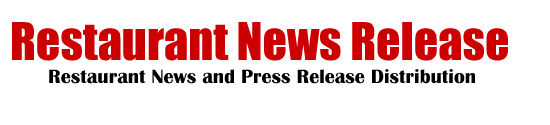Who are the stakeholders served by the website?
Based on the visual information, provide a detailed and comprehensive answer.

The website, Restaurant News Release, serves as a key resource for stakeholders in the restaurant sector, ensuring they stay updated on the latest developments and announcements, including industry professionals and consumers interested in dining updates.